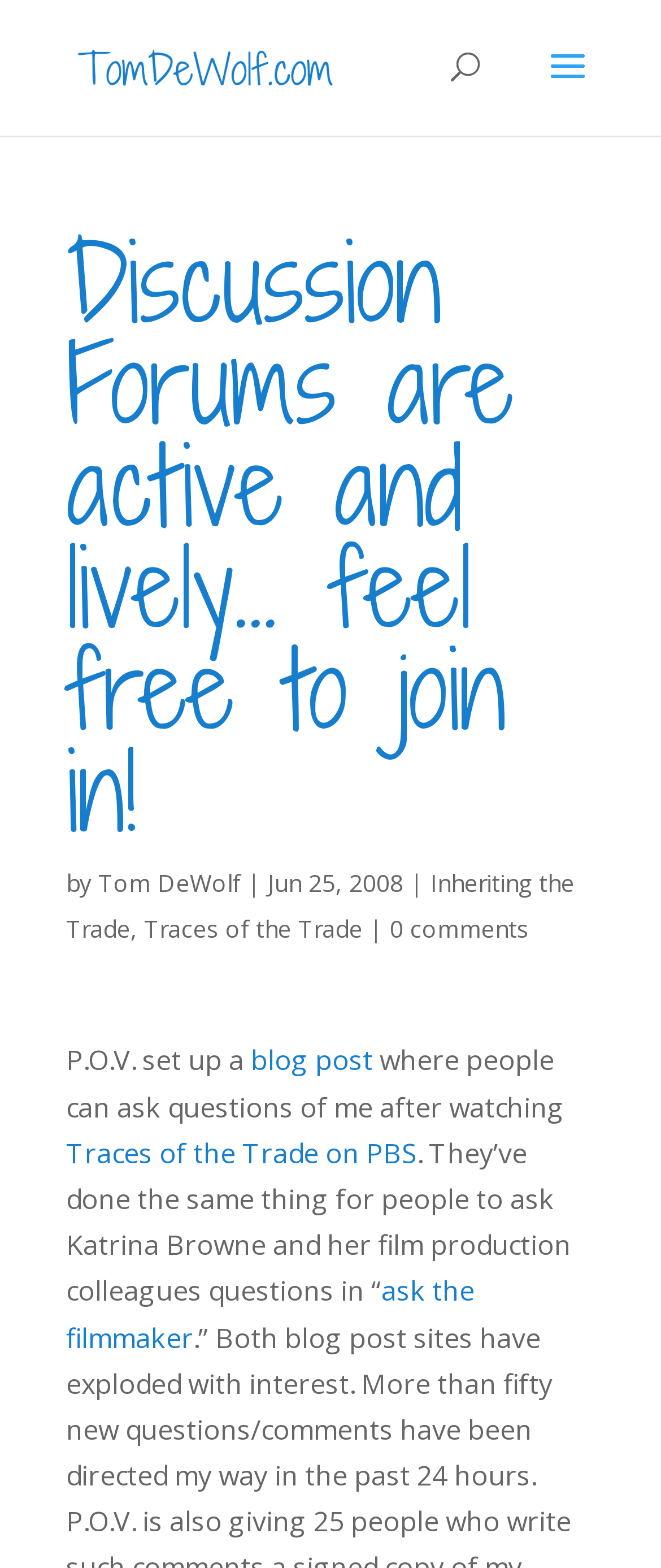What is the purpose of the blog post?
Using the image as a reference, answer the question in detail.

The purpose of the blog post is to allow people to ask questions, as stated in the text 'P.O.V. set up a blog post where people can ask questions of me after watching Traces of the Trade on PBS'.